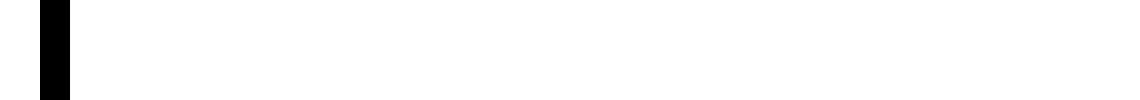What is the age of the victim?
From the screenshot, supply a one-word or short-phrase answer.

20s